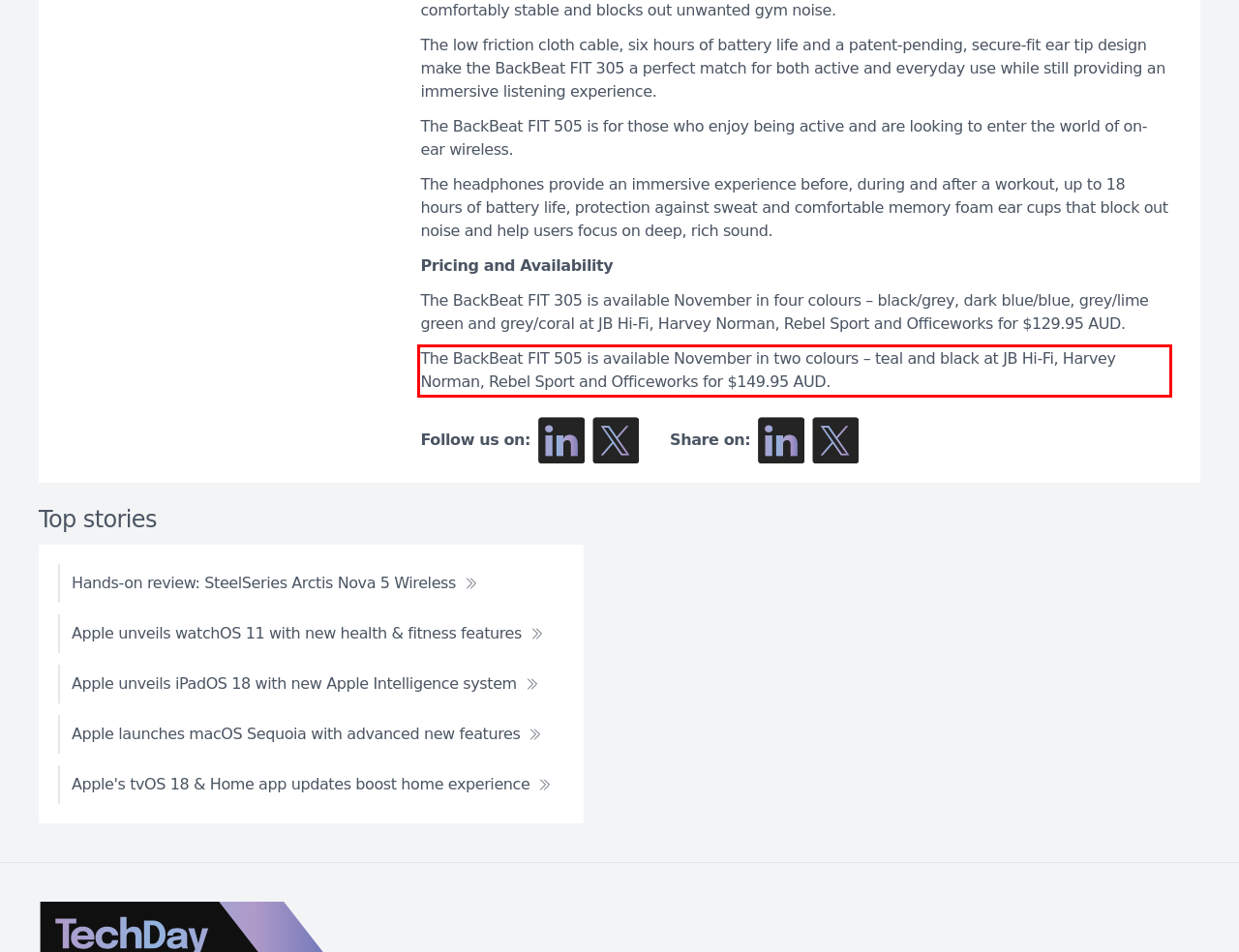Examine the screenshot of the webpage, locate the red bounding box, and perform OCR to extract the text contained within it.

The BackBeat FIT 505 is available November in two colours – teal and black at JB Hi-Fi, Harvey Norman, Rebel Sport and Officeworks for $149.95 AUD.